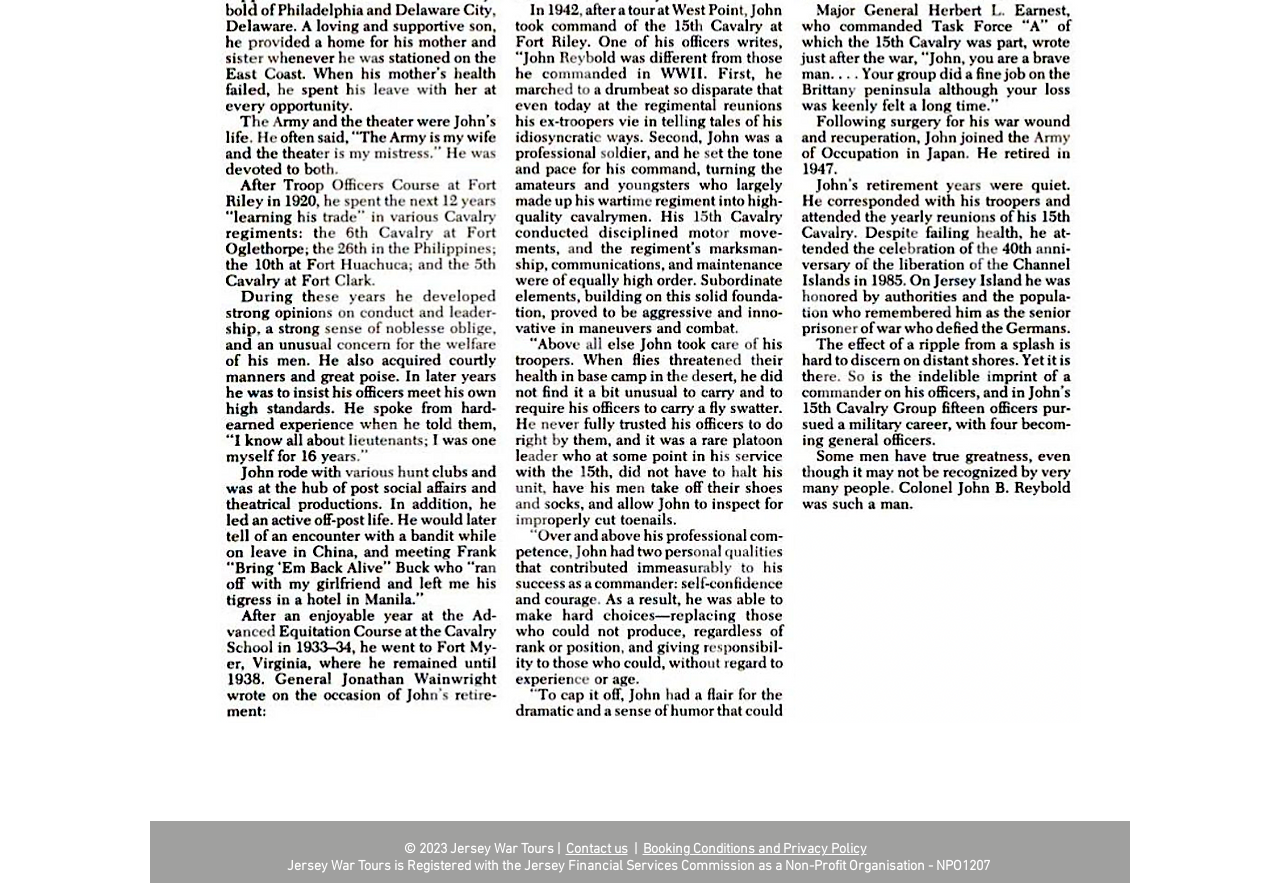What is the type of organisation Jersey War Tours is registered as?
Your answer should be a single word or phrase derived from the screenshot.

Non-Profit Organisation